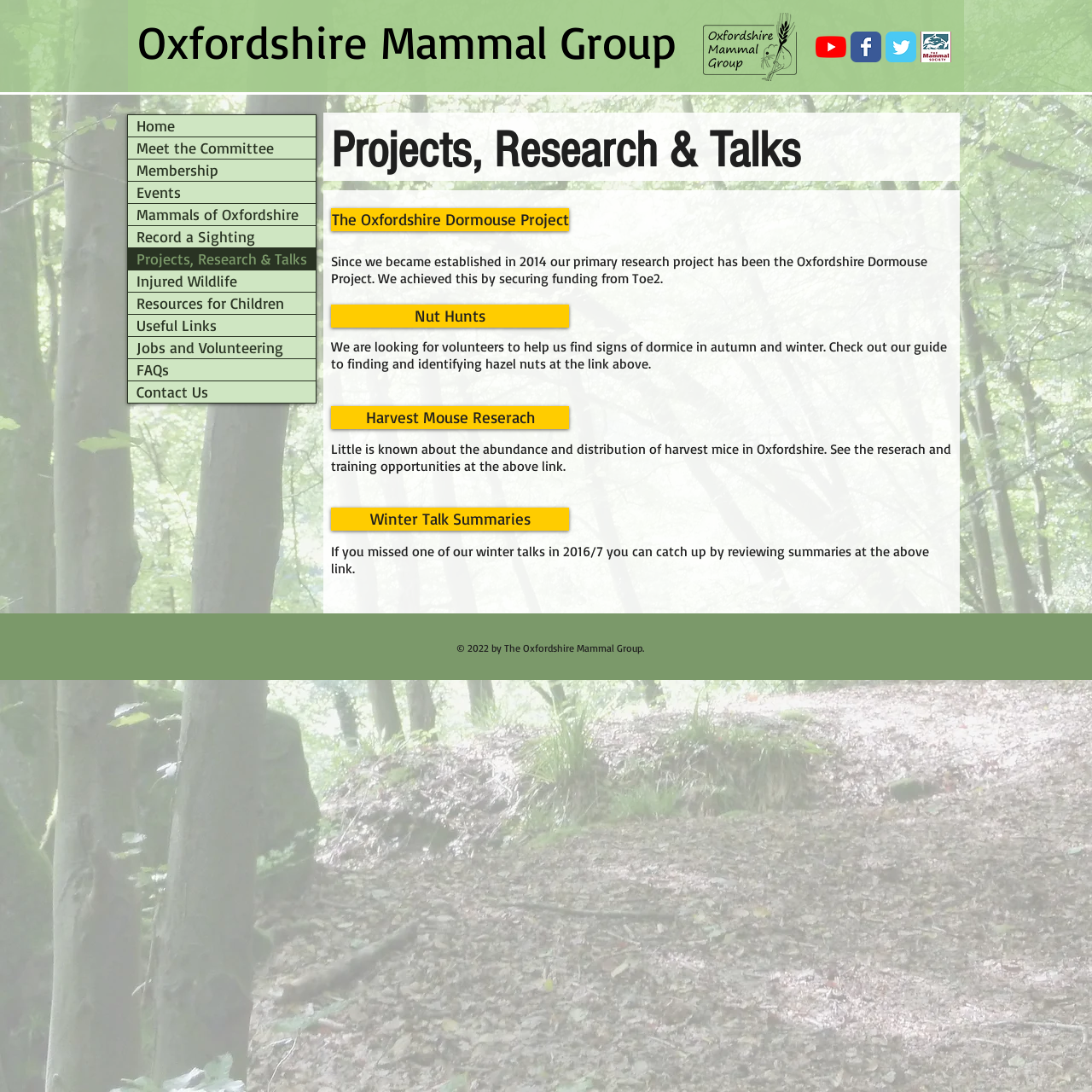Locate the bounding box coordinates of the clickable part needed for the task: "Read about the Oxfordshire Dormouse Project".

[0.303, 0.191, 0.521, 0.212]